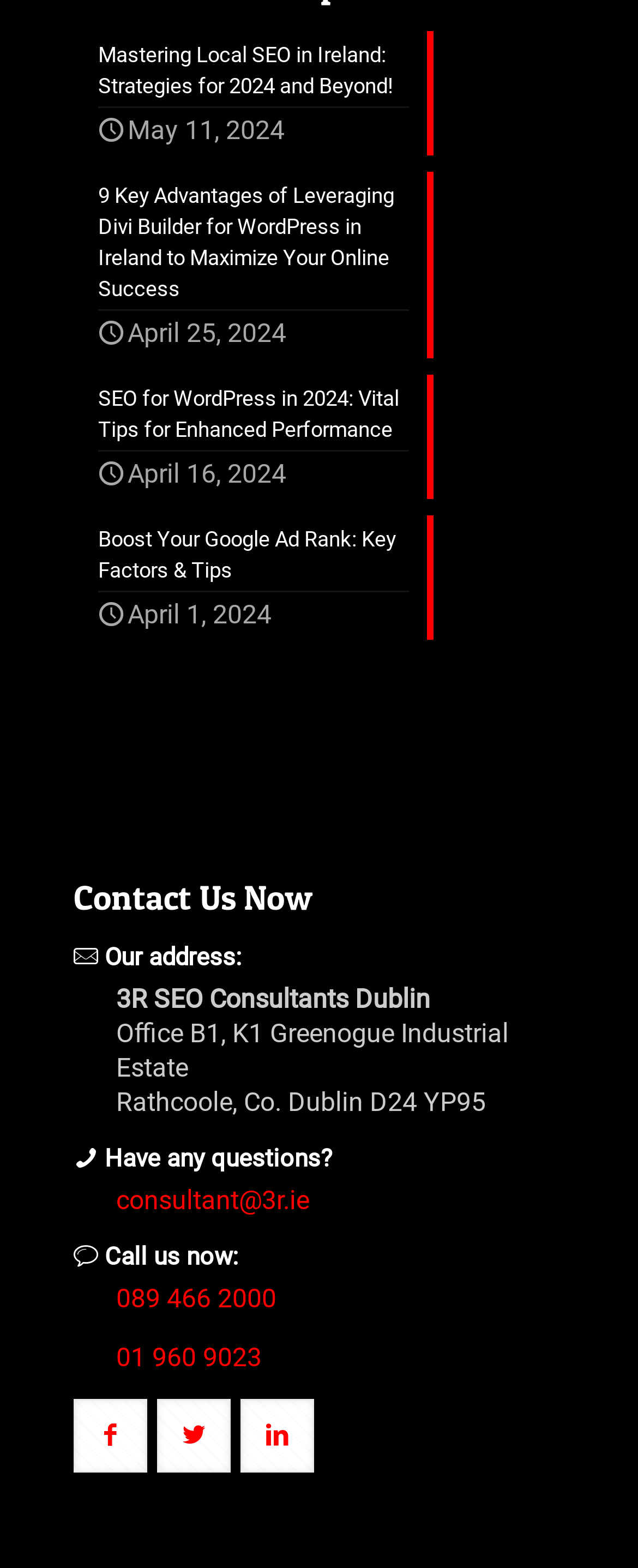Identify the coordinates of the bounding box for the element described below: "parent_node: Our address:". Return the coordinates as four float numbers between 0 and 1: [left, top, right, bottom].

[0.246, 0.892, 0.362, 0.939]